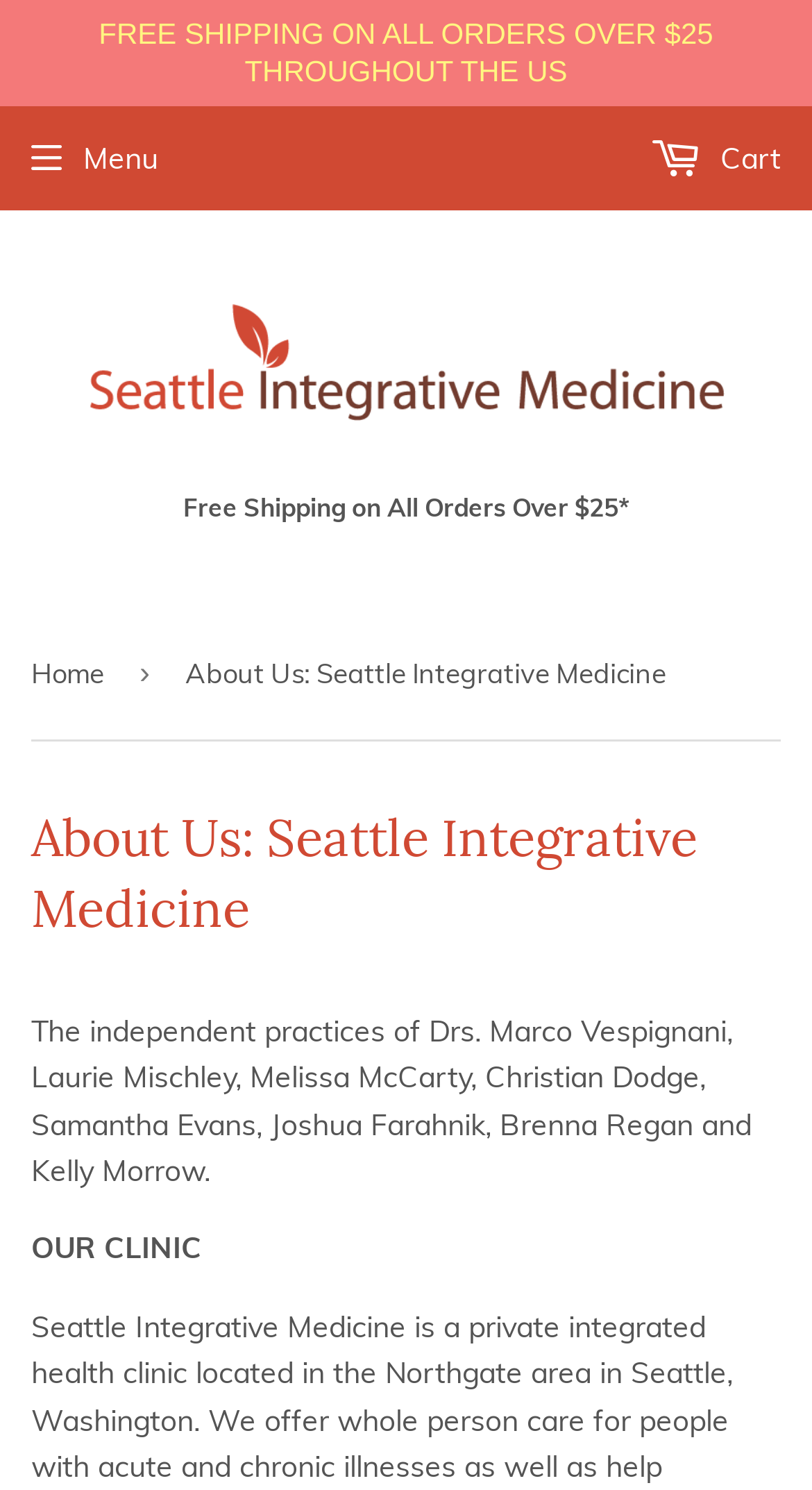What is the minimum order for free shipping?
Please provide a single word or phrase answer based on the image.

$25